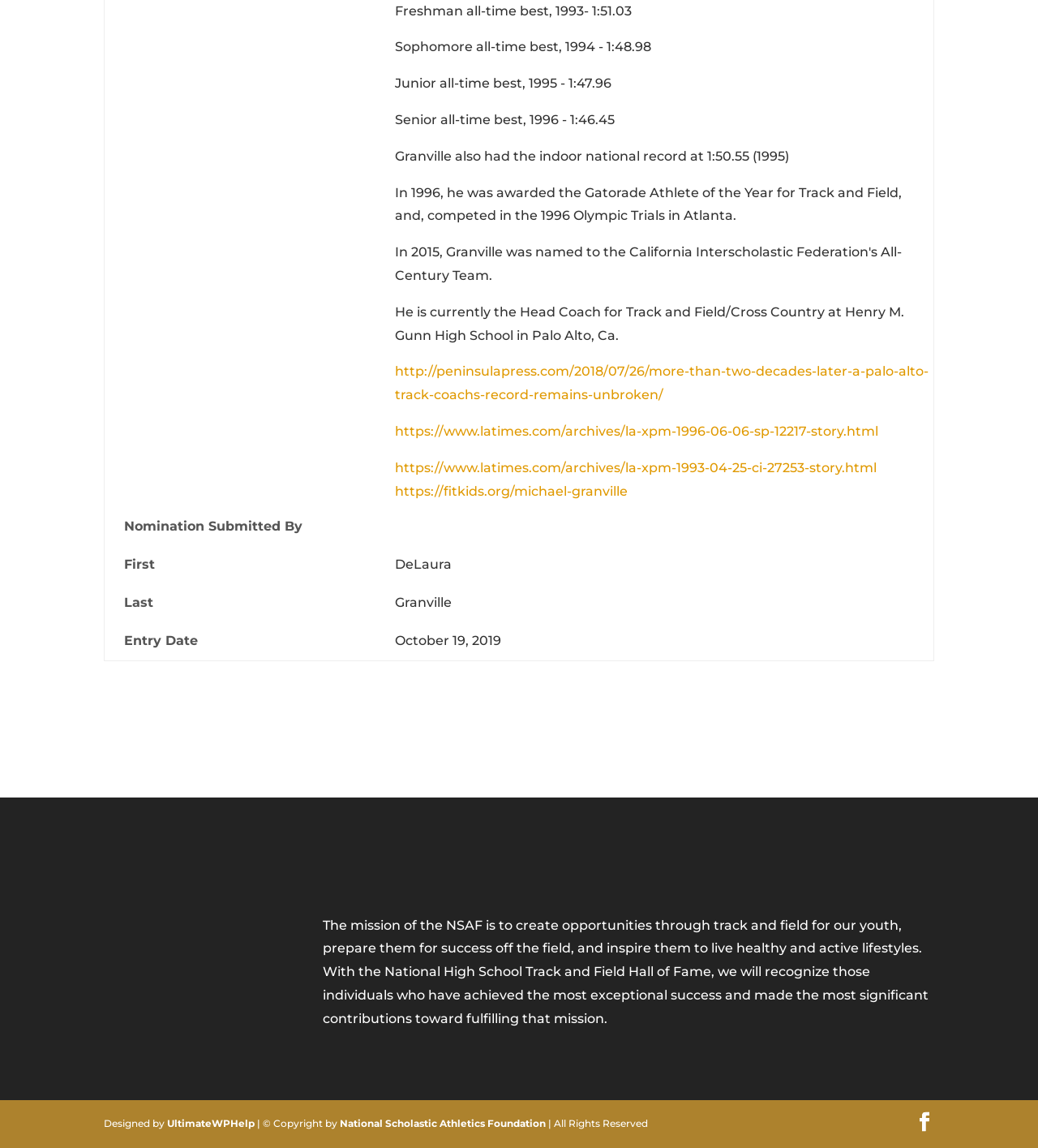Answer the question in one word or a short phrase:
Who designed the website?

UltimateWPHelp